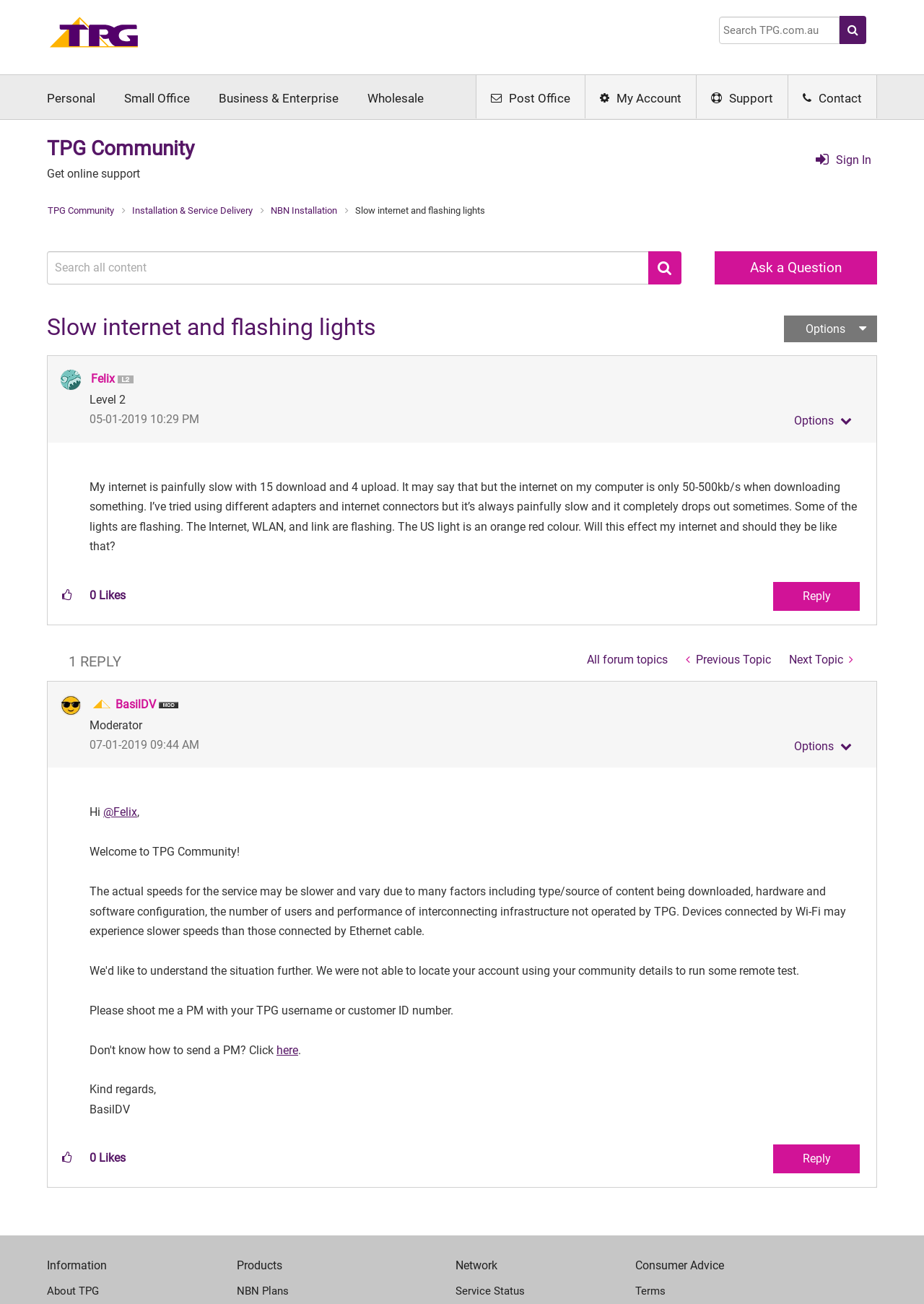Please determine the bounding box coordinates for the UI element described as: "NBN Installation".

[0.291, 0.157, 0.367, 0.165]